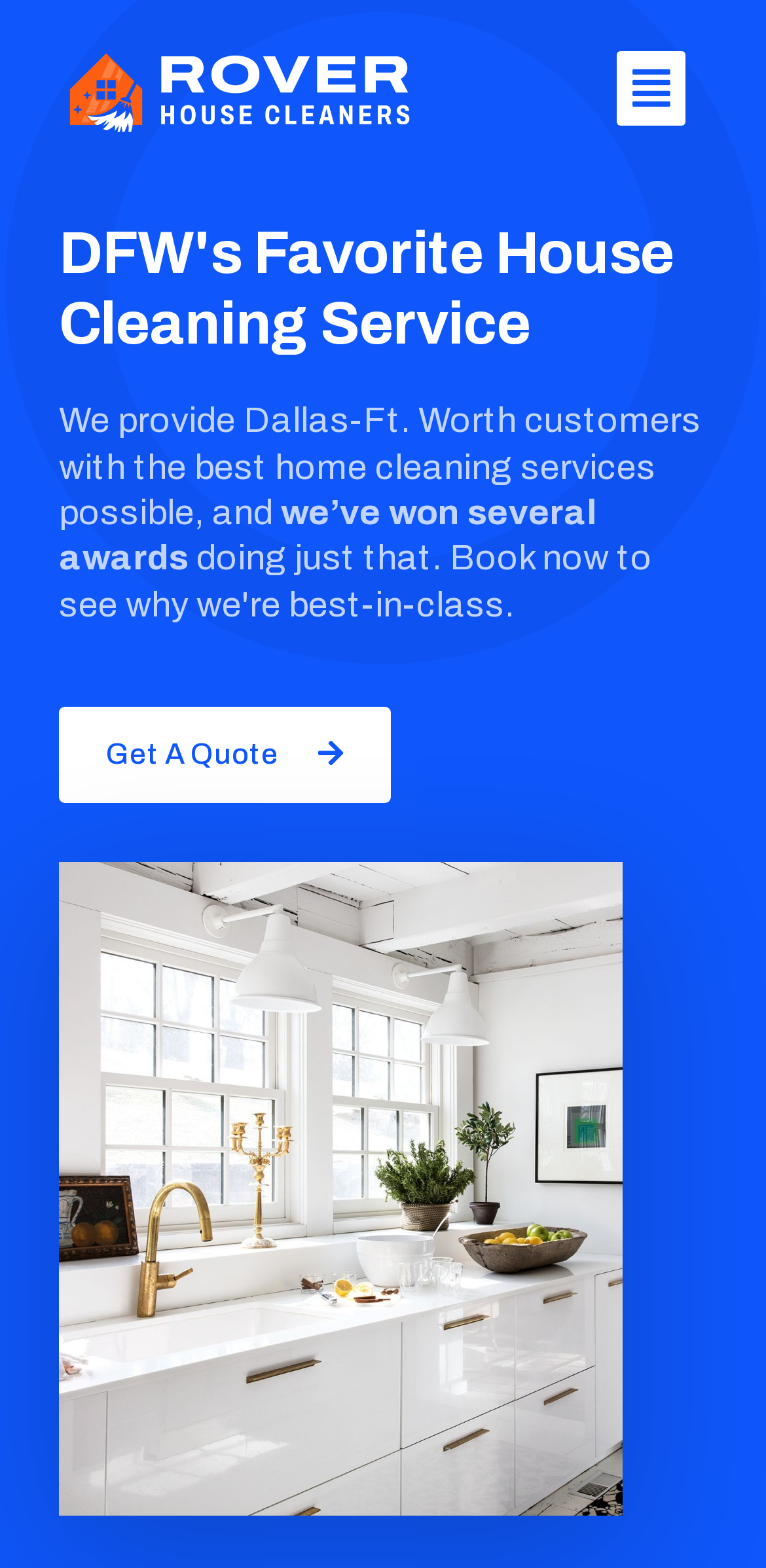What is the name of the house cleaning service?
Provide a thorough and detailed answer to the question.

The name of the house cleaning service can be found in the logo at the top left of the webpage, which is an image with the text 'Rover House Cleaners'.